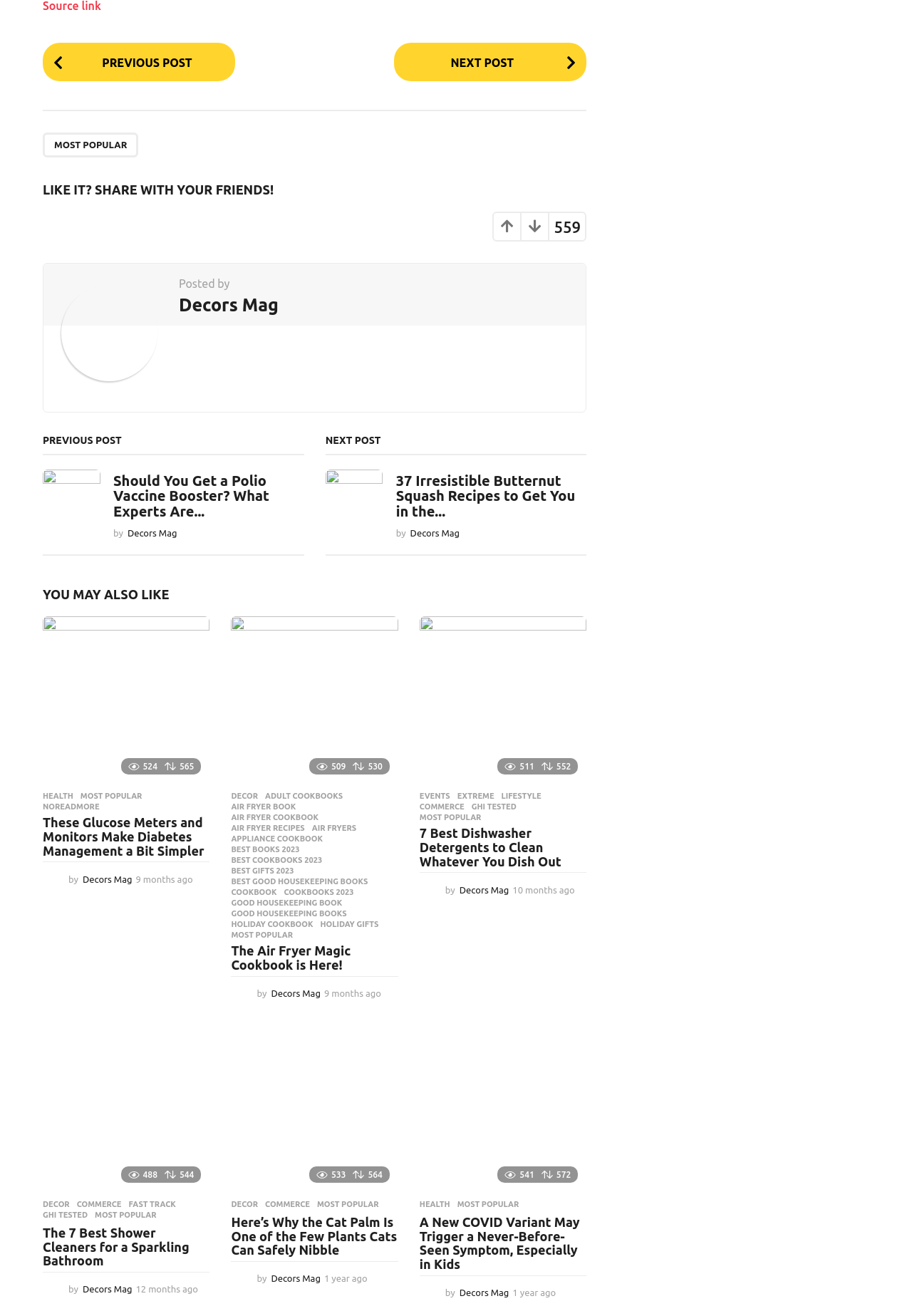Please identify the bounding box coordinates of the clickable element to fulfill the following instruction: "Click on the 'Should You Get a Polio Vaccine Booster?' link". The coordinates should be four float numbers between 0 and 1, i.e., [left, top, right, bottom].

[0.124, 0.359, 0.295, 0.394]